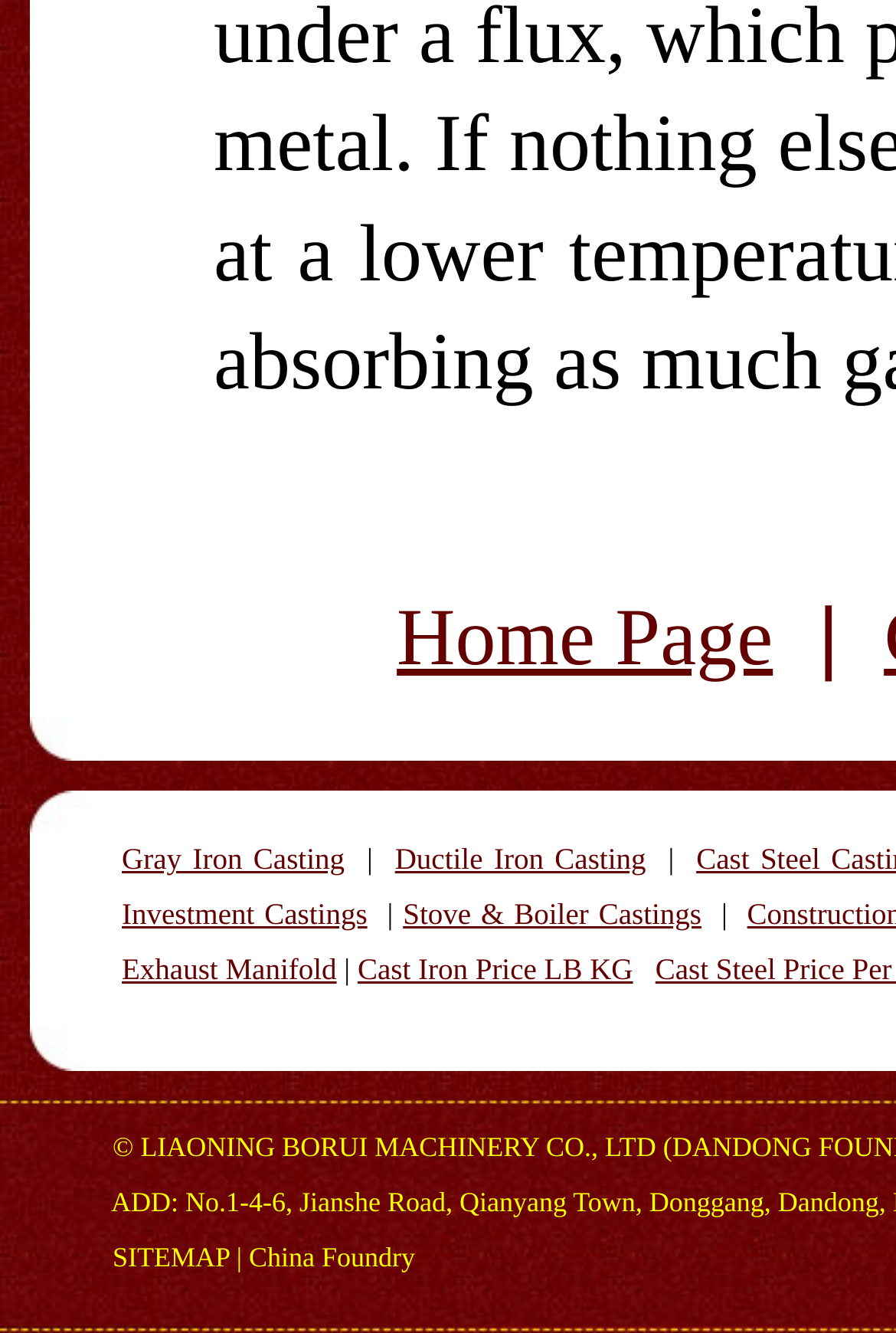What is the relationship between 'Home Page' and 'China Foundry' links?
Can you give a detailed and elaborate answer to the question?

The 'Home Page' link is likely to be the main page of the website, and the 'China Foundry' link is related to the website's content or services. Both links are part of the website's navigation, suggesting that they are related to each other in terms of the website's structure.